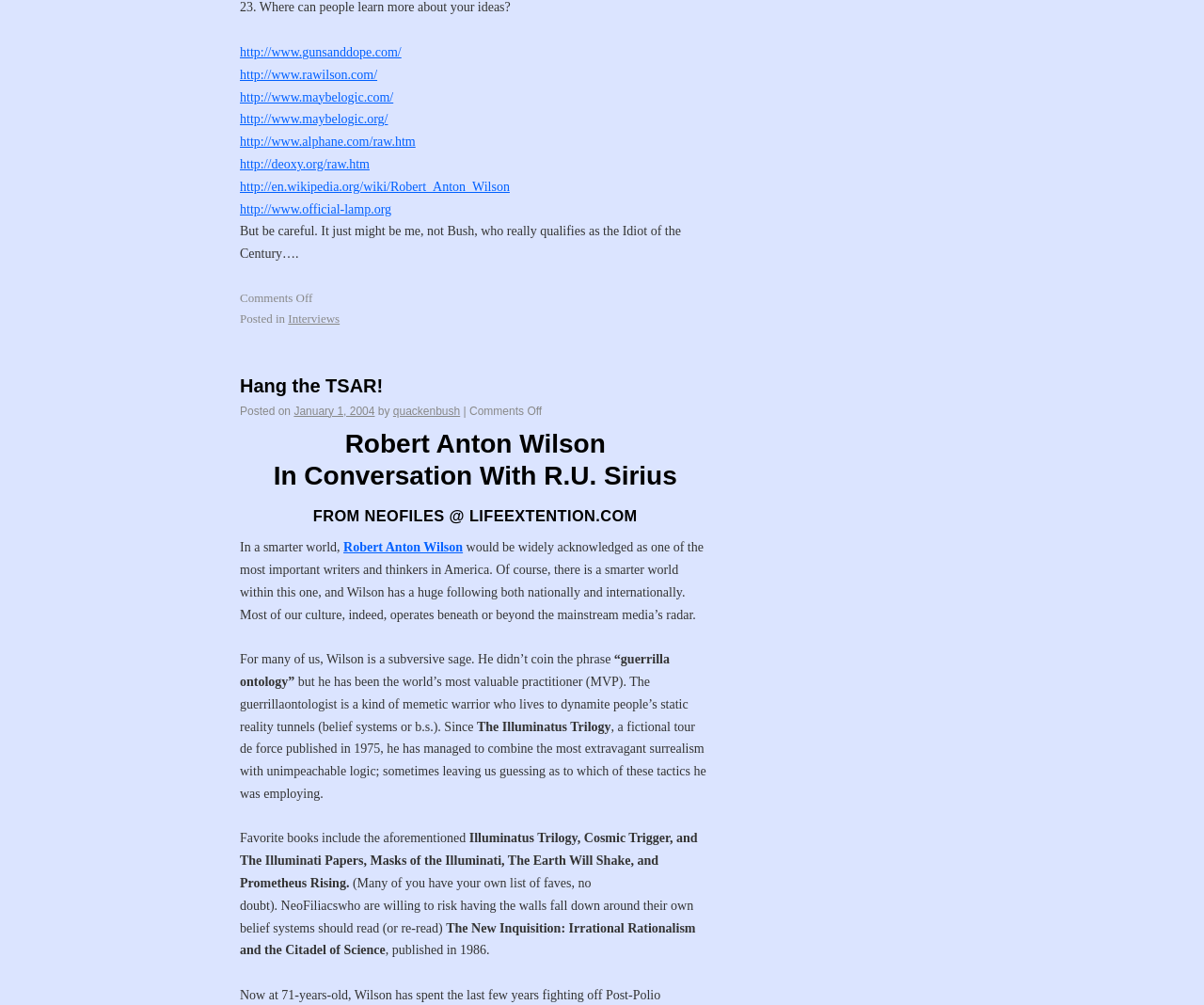Given the element description ← Previous Post, specify the bounding box coordinates of the corresponding UI element in the format (top-left x, top-left y, bottom-right x, bottom-right y). All values must be between 0 and 1.

None